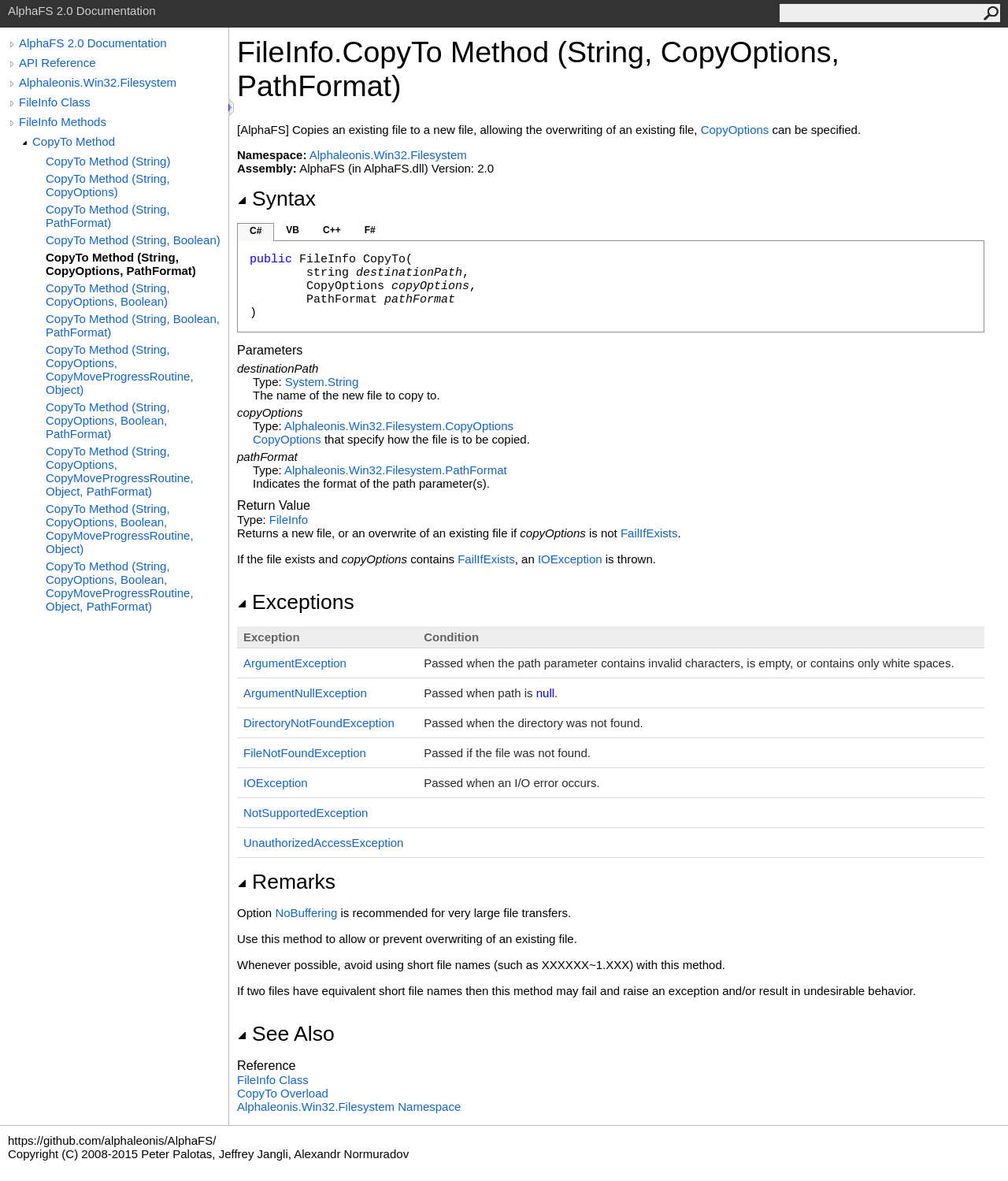Please specify the bounding box coordinates for the clickable region that will help you carry out the instruction: "Increase product quantity".

None